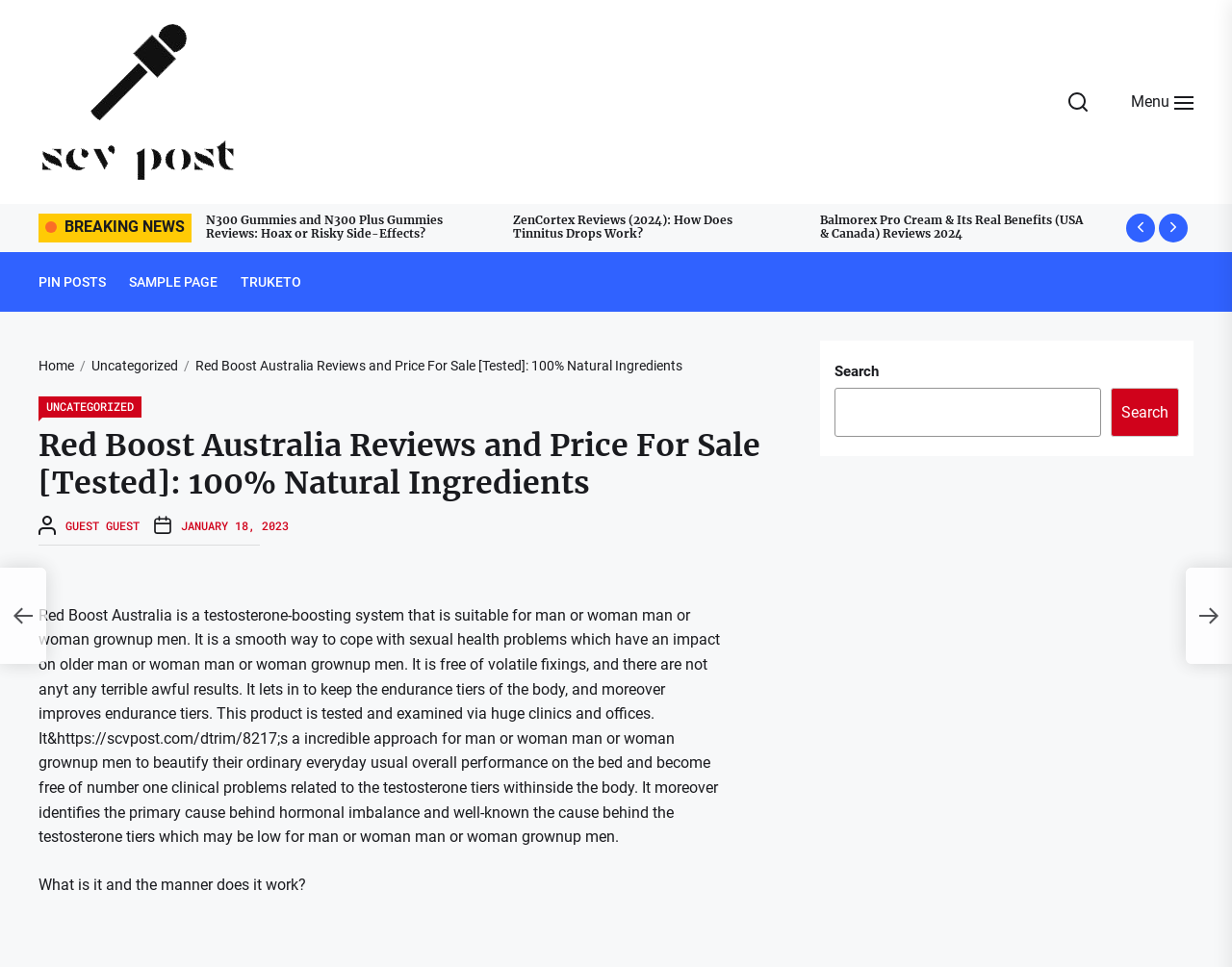Determine the bounding box coordinates of the area to click in order to meet this instruction: "Go to the home page".

[0.031, 0.371, 0.06, 0.387]